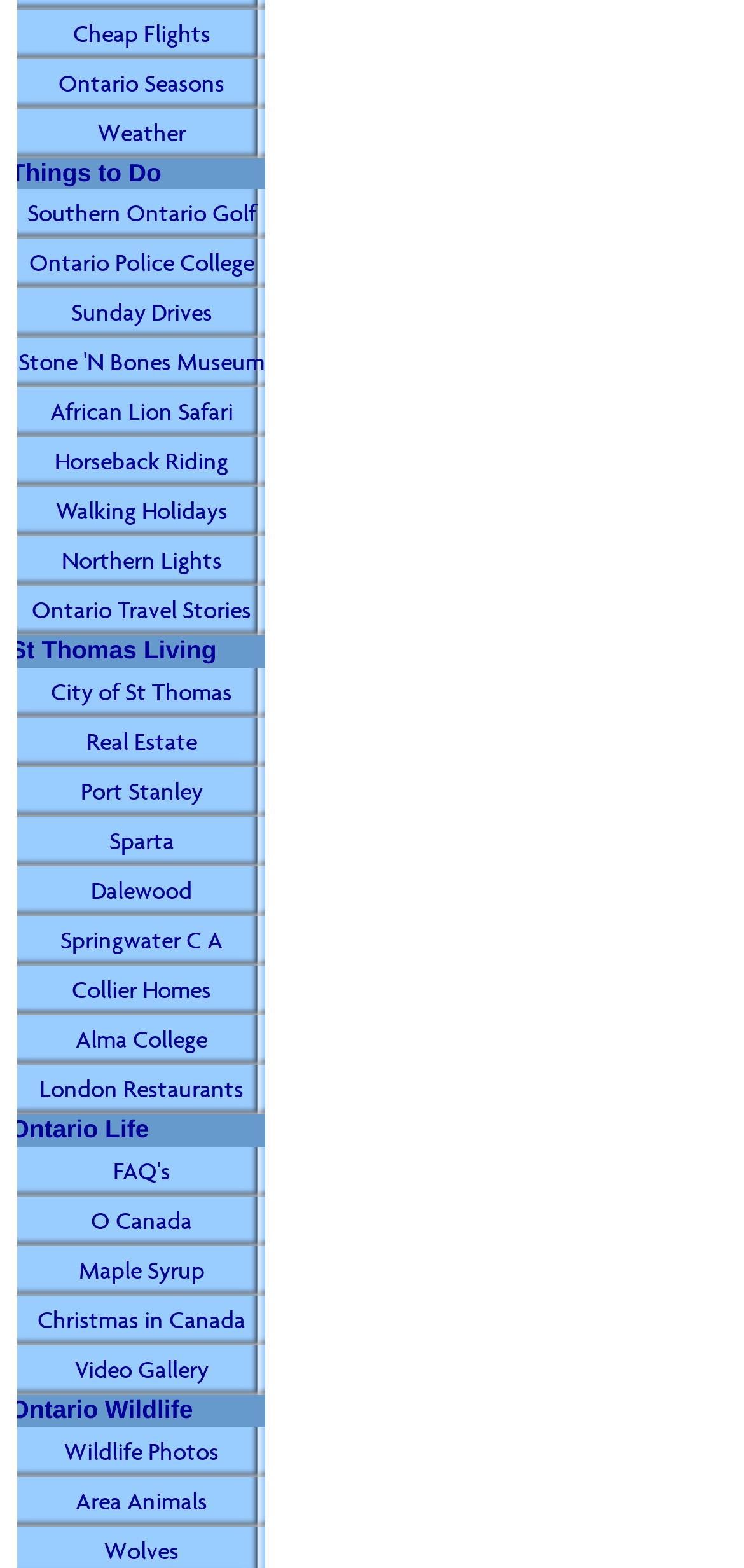Respond to the question below with a single word or phrase: What is the last link under 'St Thomas Living'?

Springwater C A